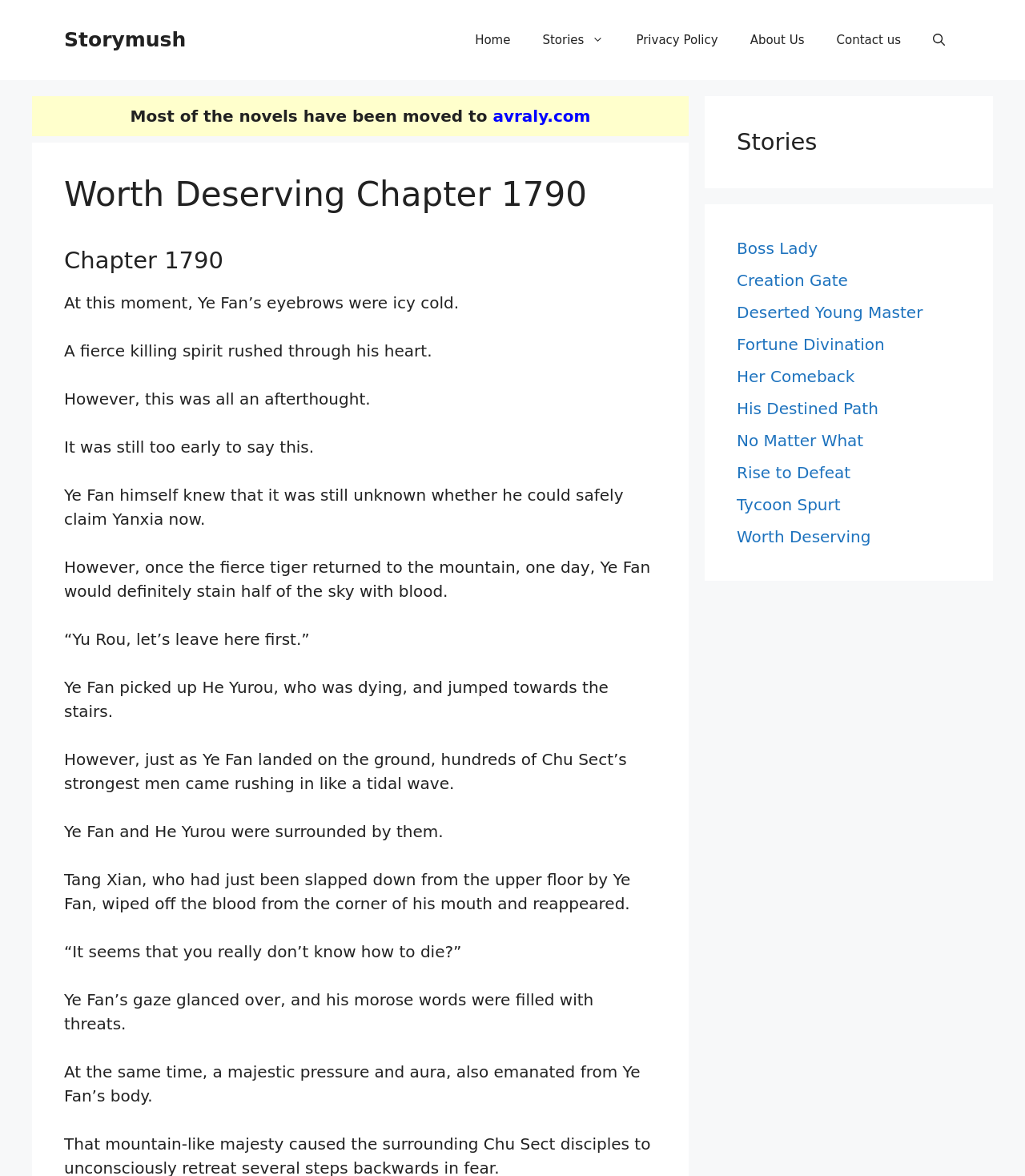Find the bounding box coordinates of the element to click in order to complete the given instruction: "Read the article 'How Much do Junior Webpage Developers Charge in Namibia?'."

None